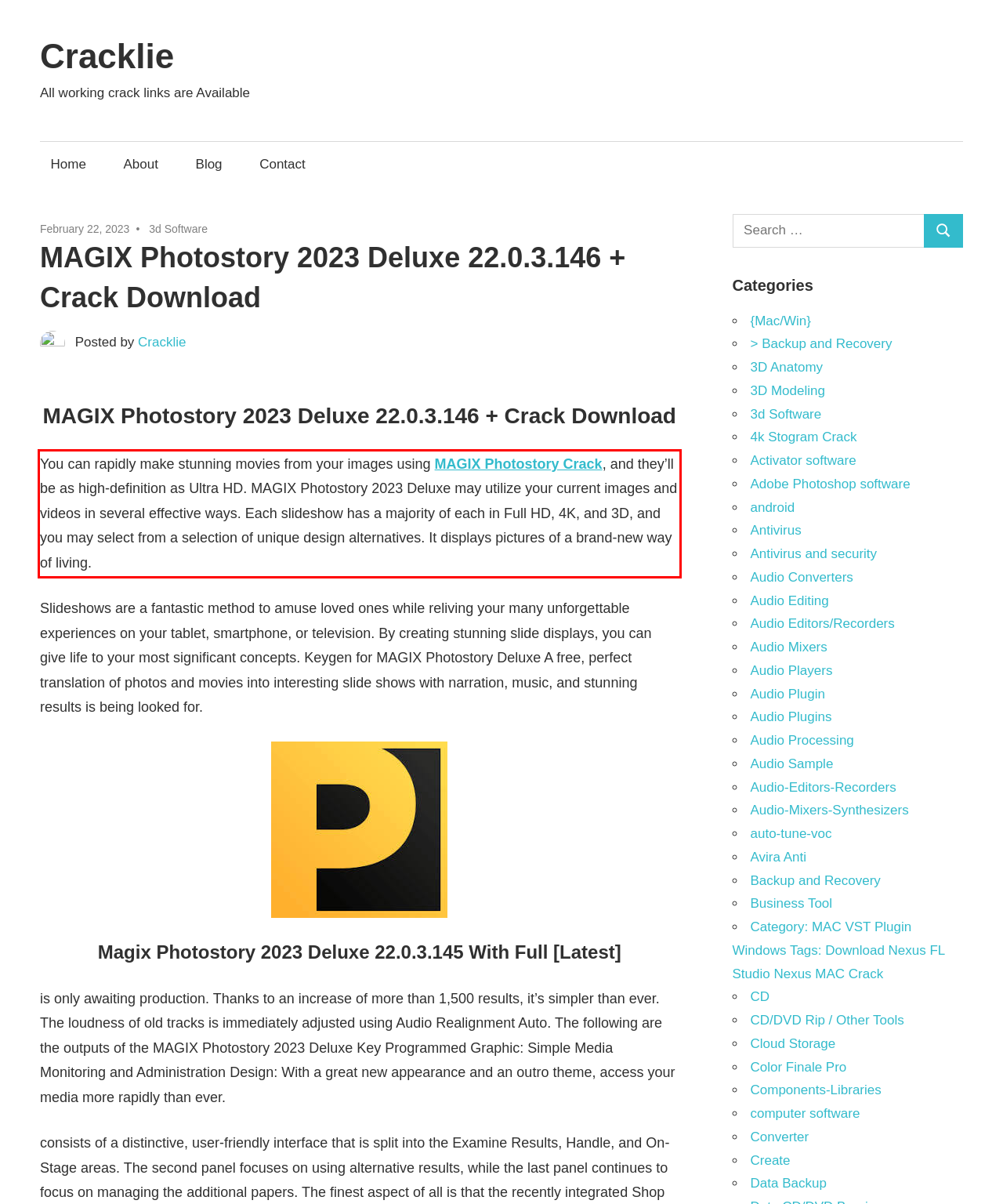Look at the webpage screenshot and recognize the text inside the red bounding box.

You can rapidly make stunning movies from your images using MAGIX Photostory Crack, and they’ll be as high-definition as Ultra HD. MAGIX Photostory 2023 Deluxe may utilize your current images and videos in several effective ways. Each slideshow has a majority of each in Full HD, 4K, and 3D, and you may select from a selection of unique design alternatives. It displays pictures of a brand-new way of living.